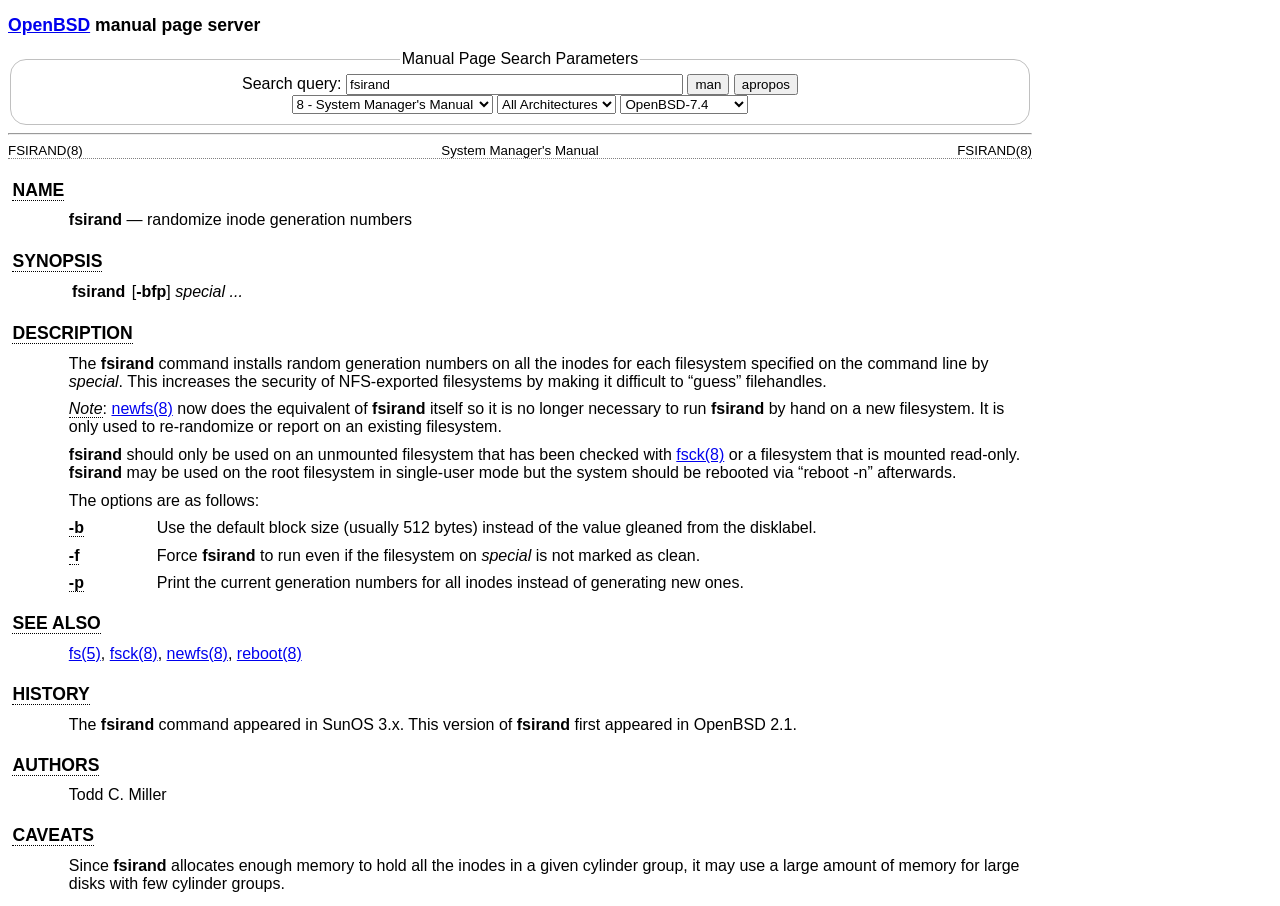Find the bounding box coordinates of the clickable region needed to perform the following instruction: "Select a manual section from the dropdown". The coordinates should be provided as four float numbers between 0 and 1, i.e., [left, top, right, bottom].

[0.228, 0.105, 0.385, 0.126]